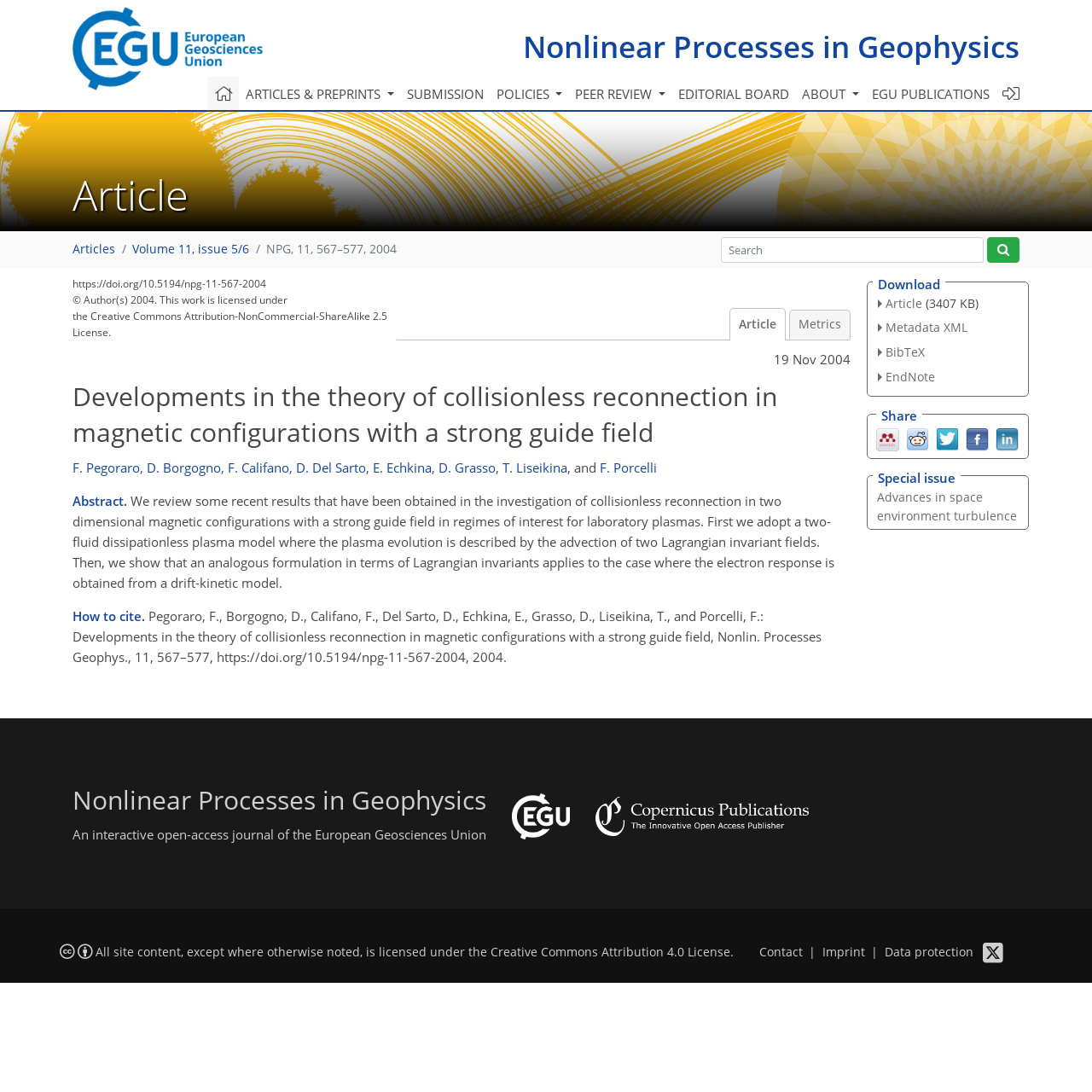Point out the bounding box coordinates of the section to click in order to follow this instruction: "Share the article on Mendeley".

[0.802, 0.393, 0.823, 0.409]